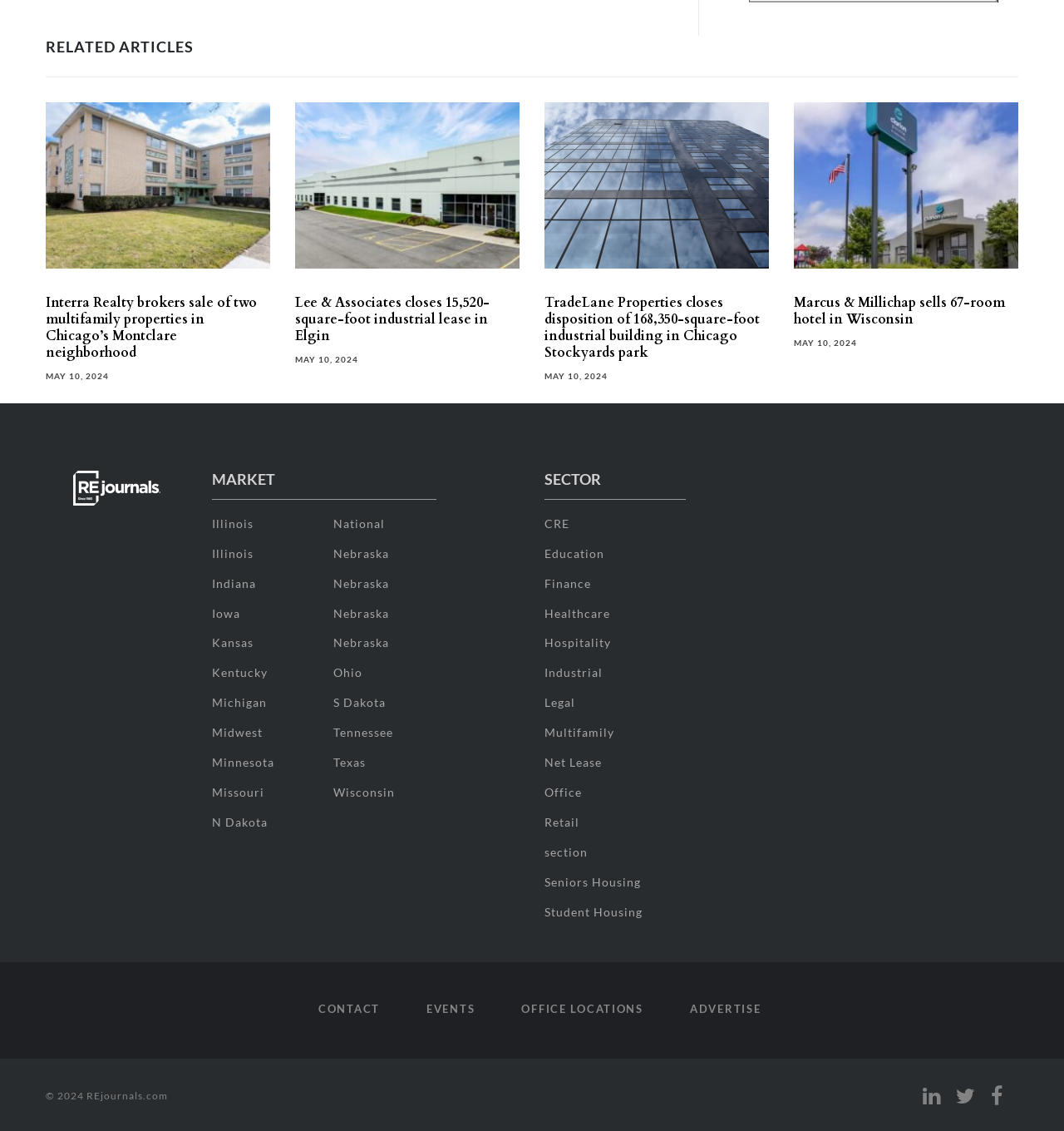Give a one-word or one-phrase response to the question: 
How many states are listed in the 'MARKET' section?

15